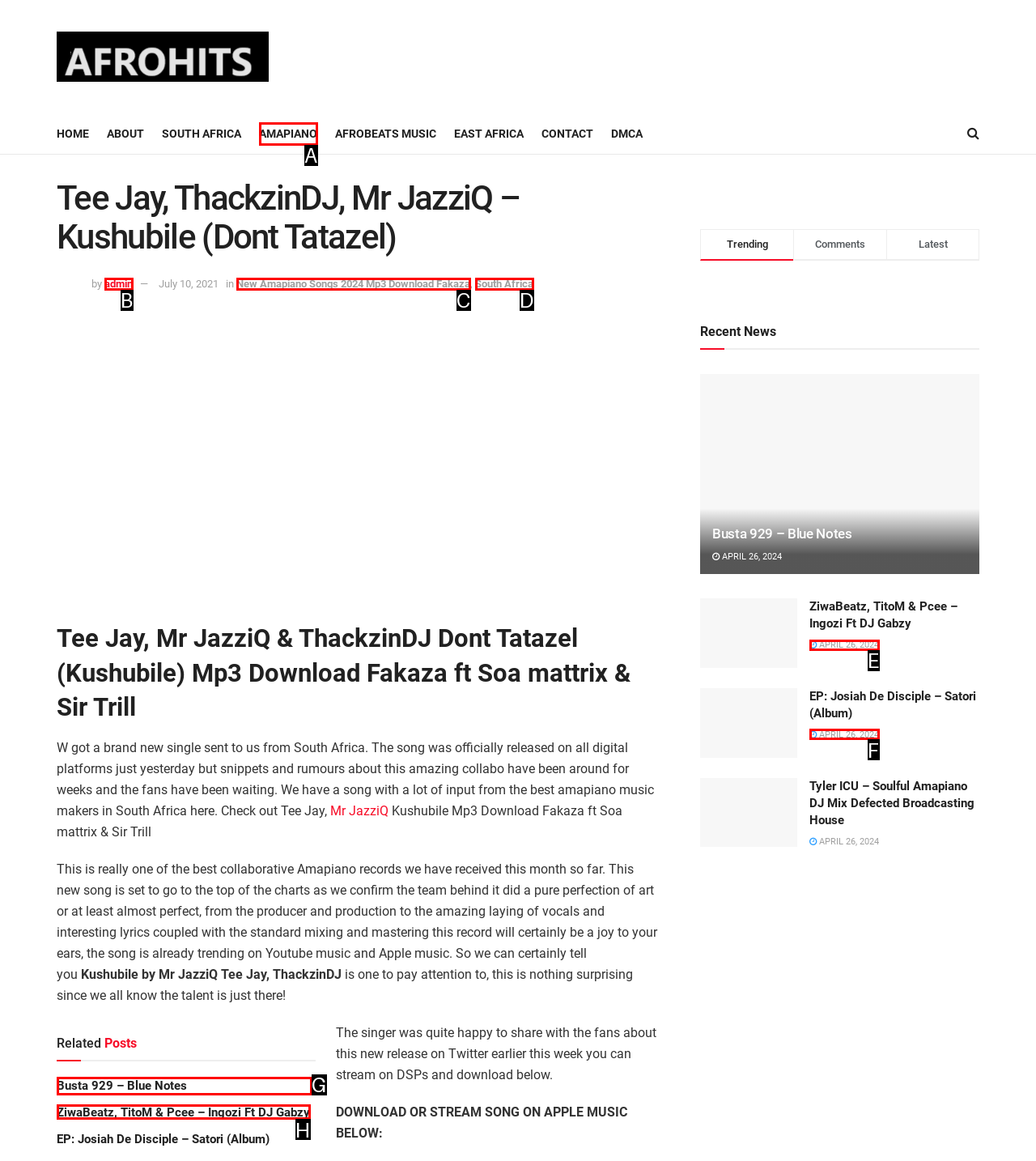To complete the instruction: Learn about the church's events, which HTML element should be clicked?
Respond with the option's letter from the provided choices.

None